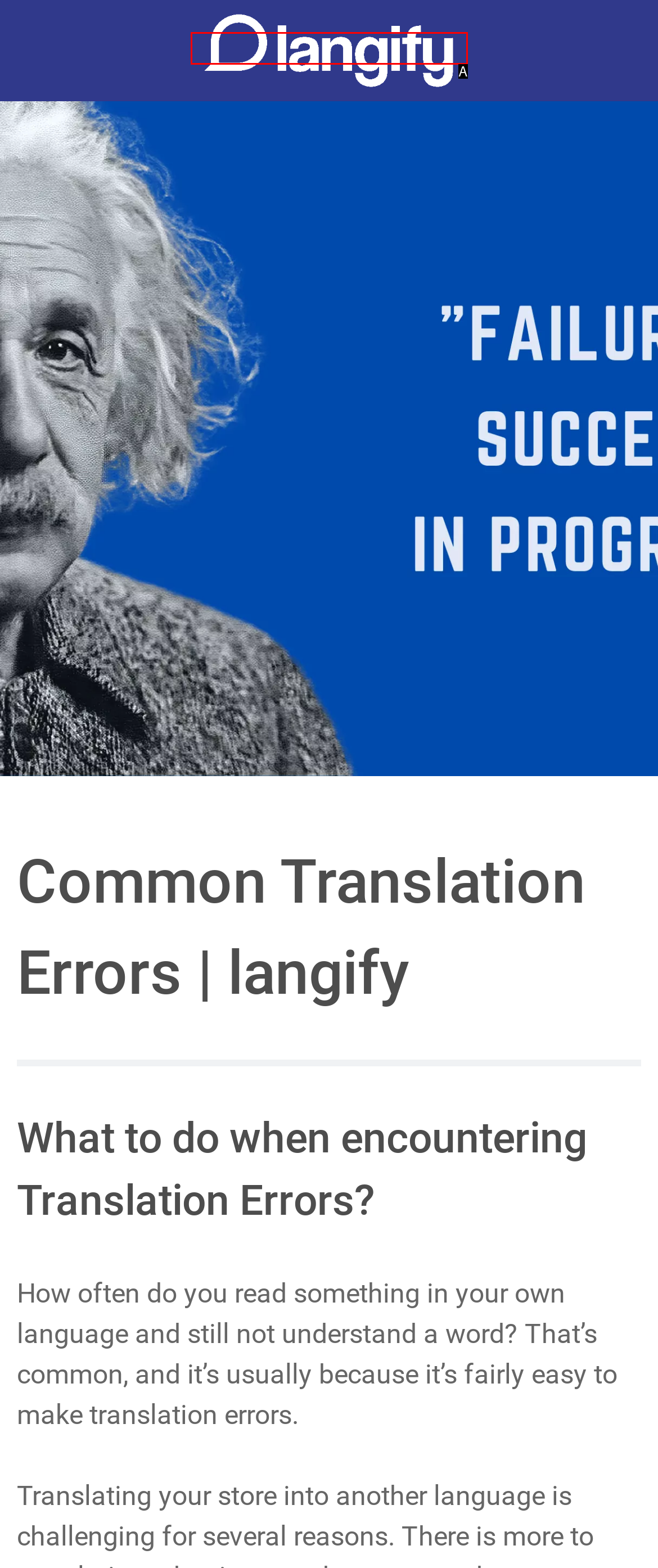Given the description: aria-label="langify blog" title="langify blog", identify the matching option. Answer with the corresponding letter.

A